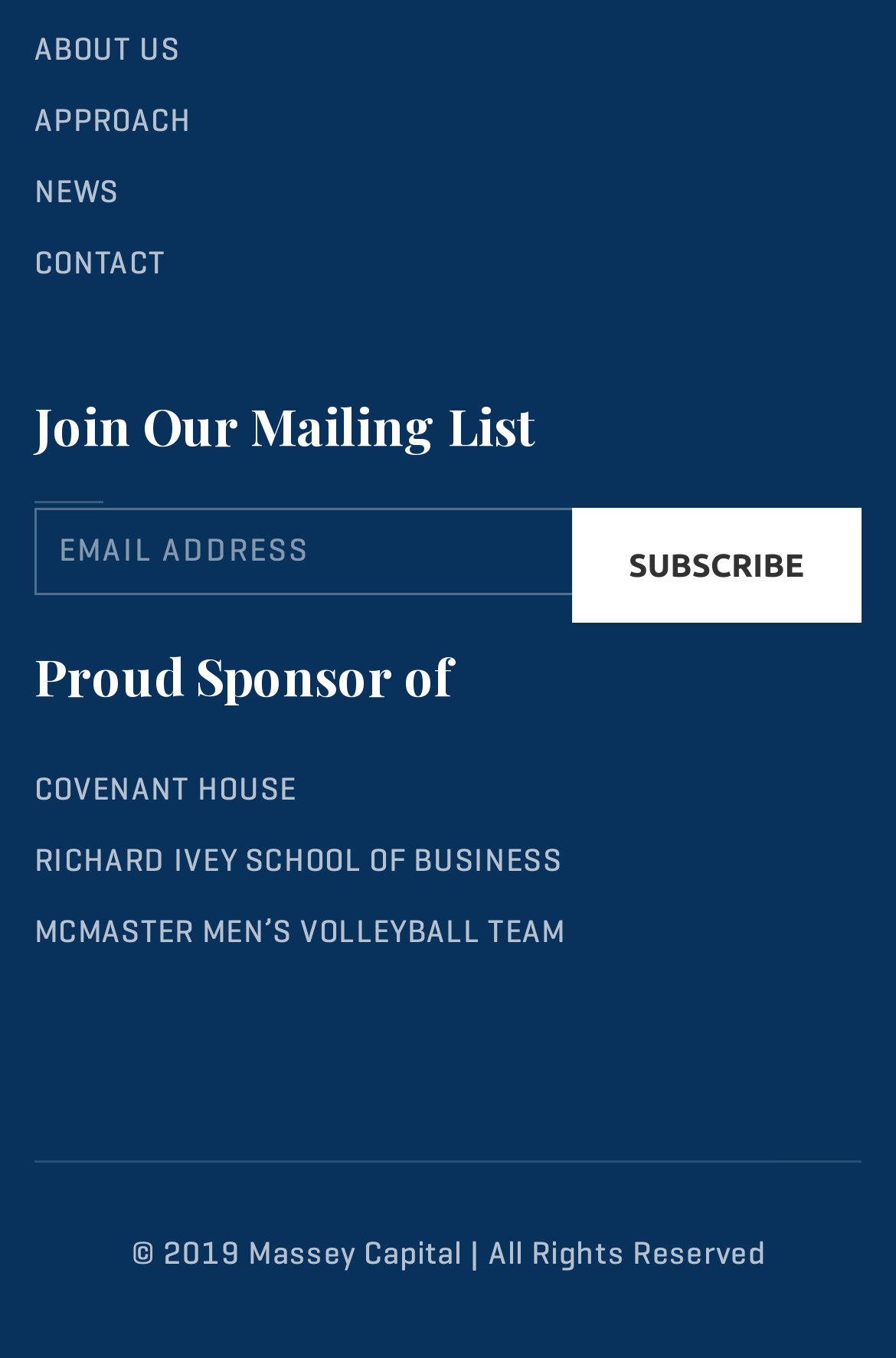Find the bounding box coordinates of the element to click in order to complete the given instruction: "Learn about the company approach."

[0.038, 0.078, 0.214, 0.102]